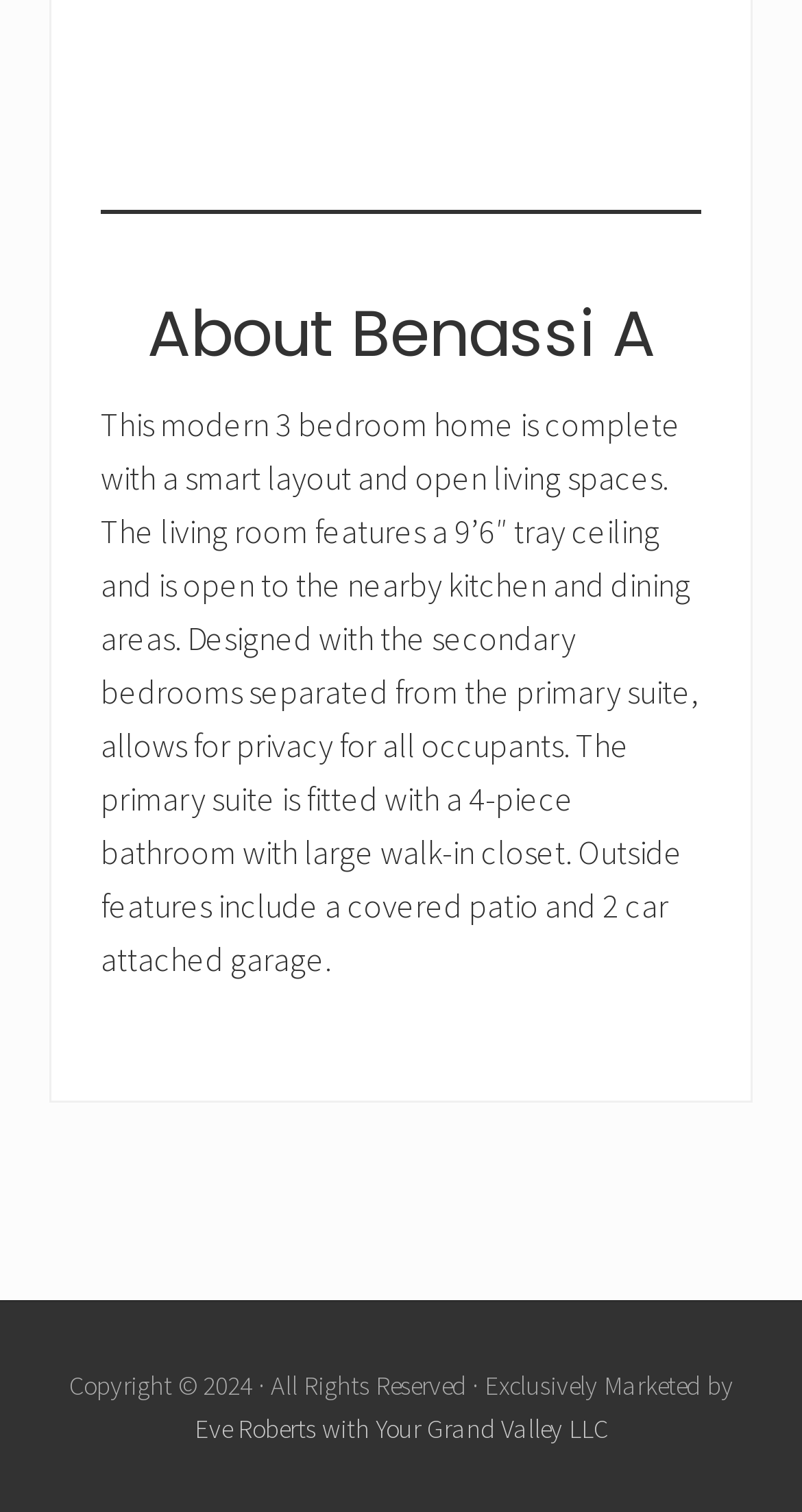How many bedrooms does the house have?
Based on the image, provide your answer in one word or phrase.

3